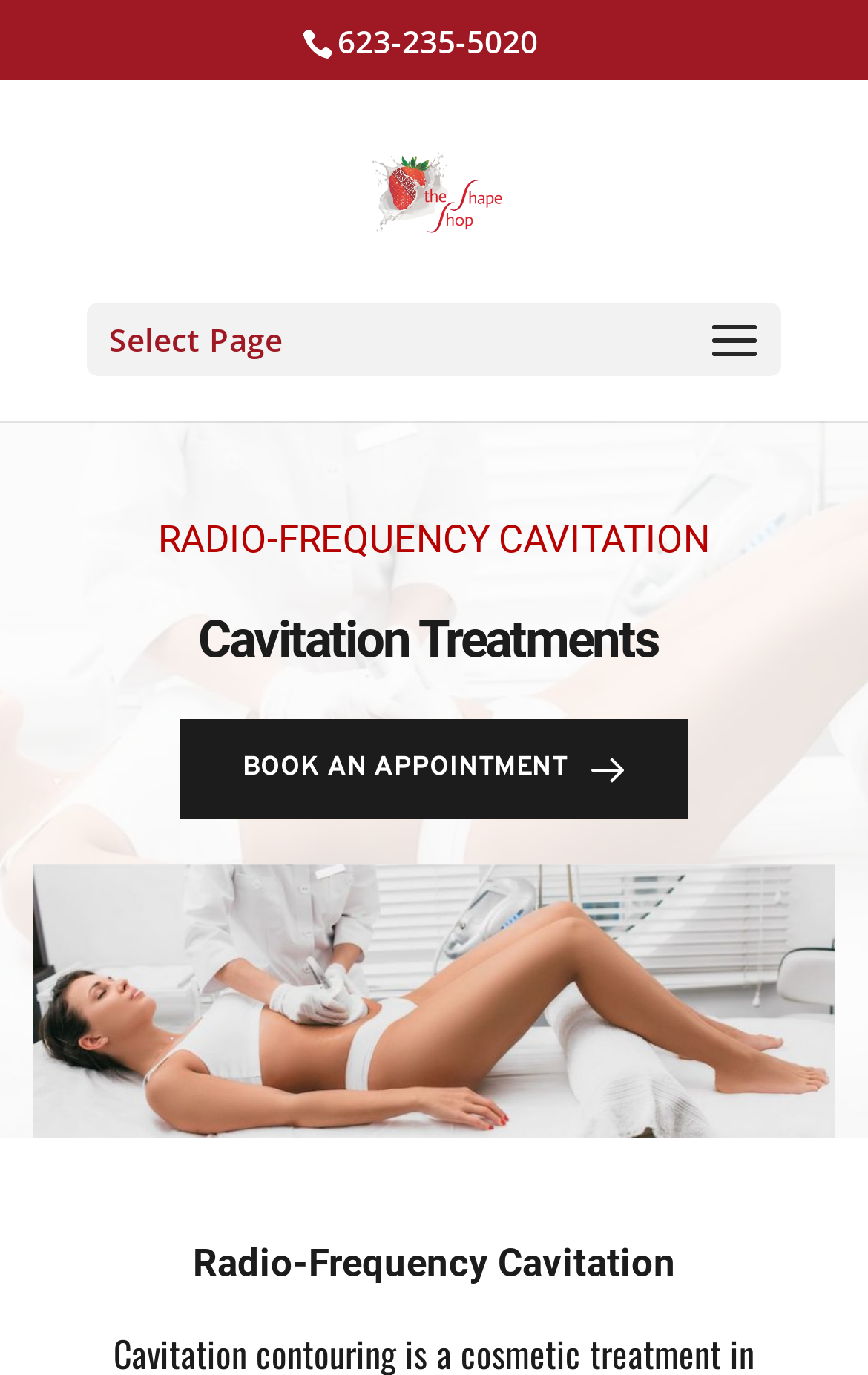What can be done with the 'BOOK AN APPOINTMENT' link?
Refer to the image and provide a detailed answer to the question.

I inferred the purpose of the 'BOOK AN APPOINTMENT' link by its text content and its location on the page, which suggests that it's a call-to-action to book an appointment for the cavitation treatment.